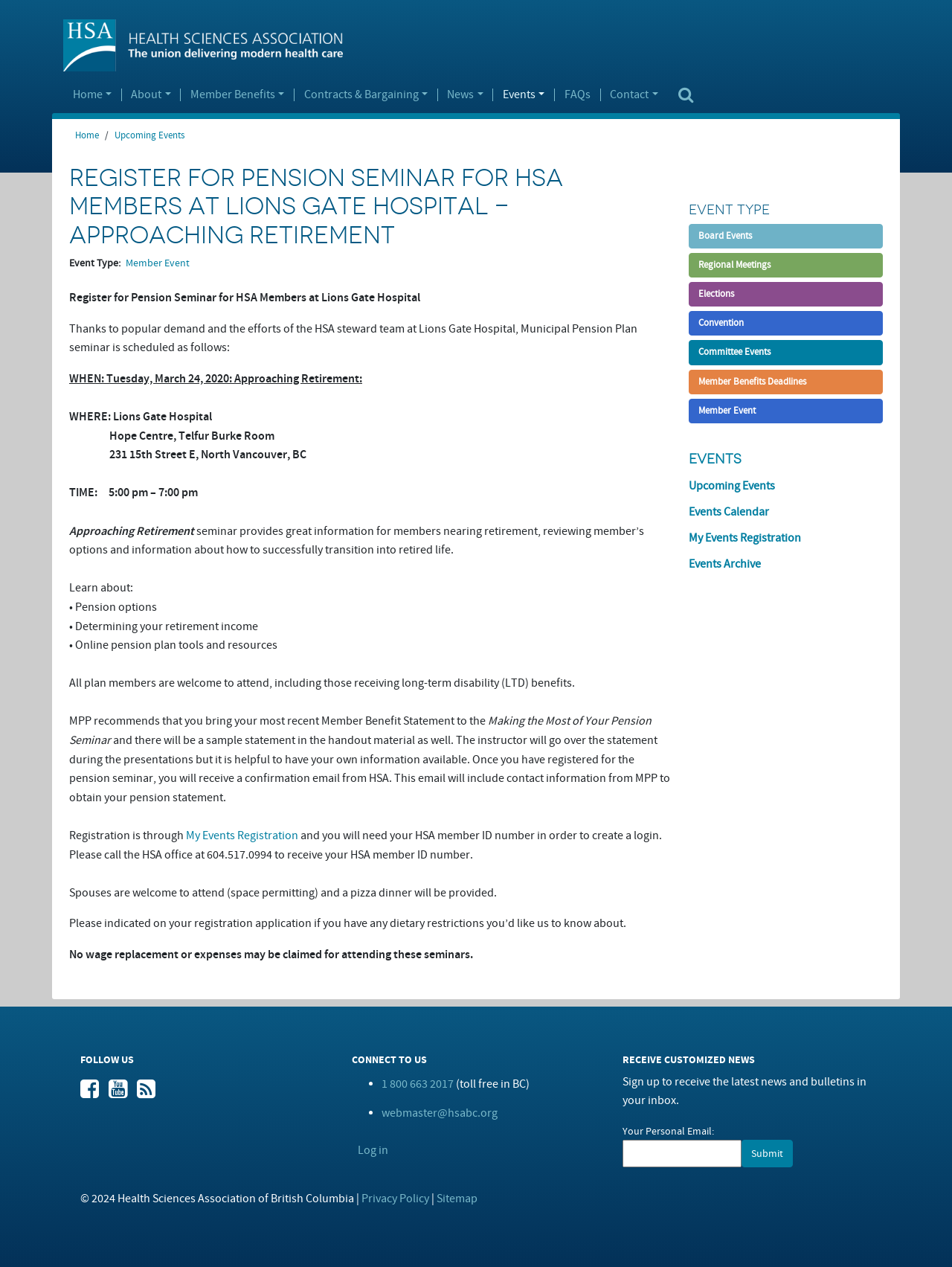Answer the question briefly using a single word or phrase: 
What is the time of the pension seminar?

5:00 pm – 7:00 pm